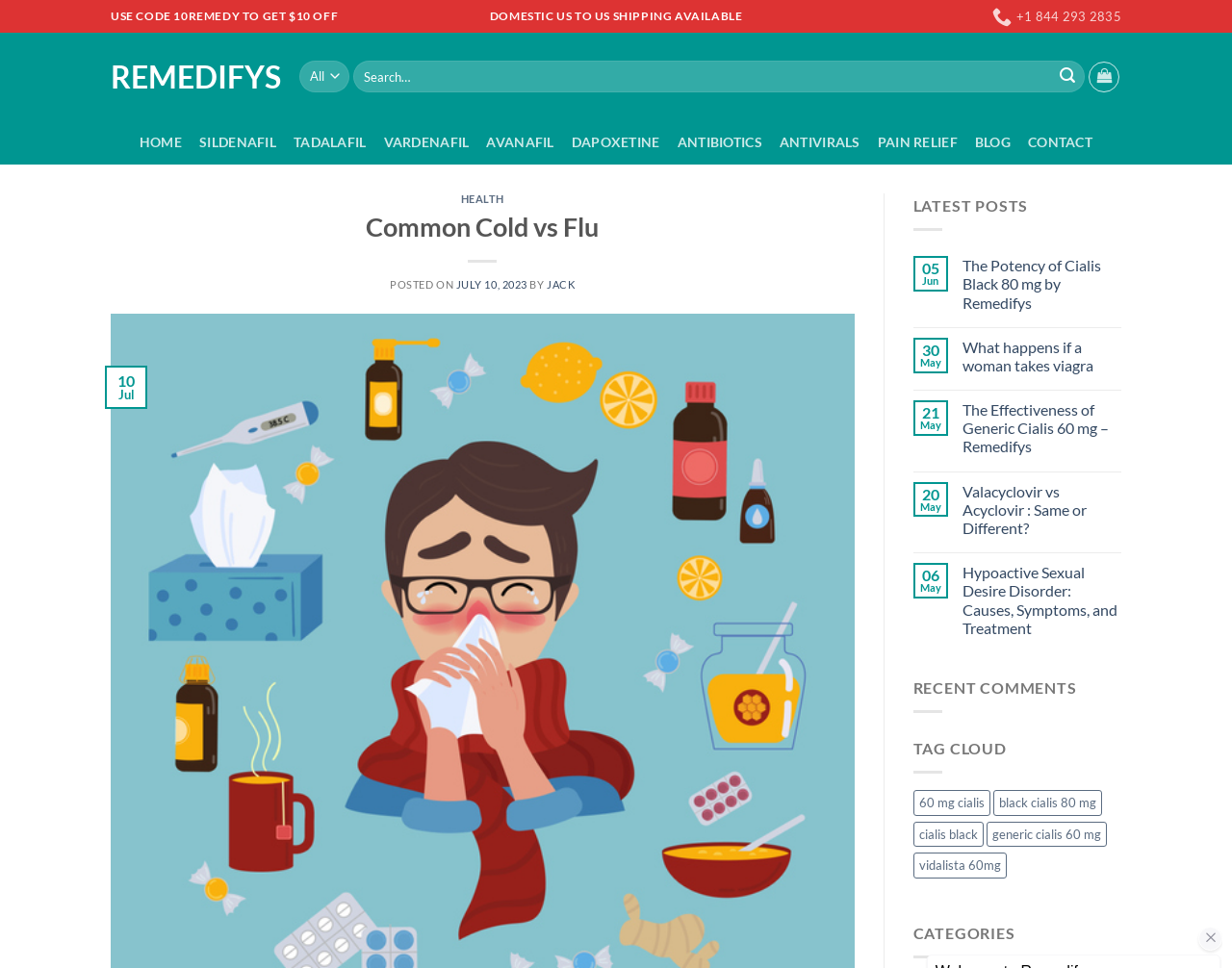Please mark the clickable region by giving the bounding box coordinates needed to complete this instruction: "Click on the 'Gin and Butterflies' link".

None